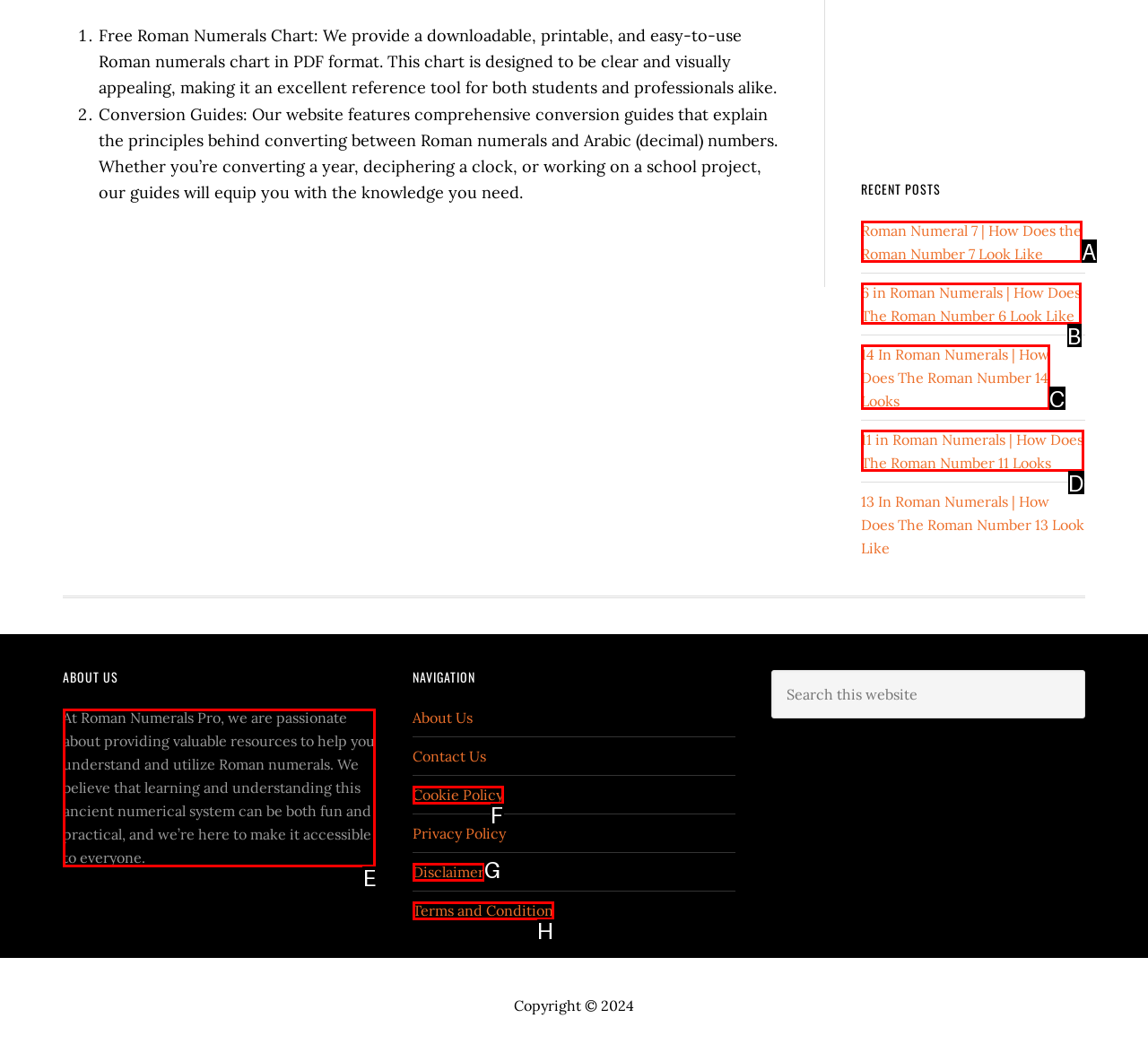What option should you select to complete this task: Read about the website? Indicate your answer by providing the letter only.

E